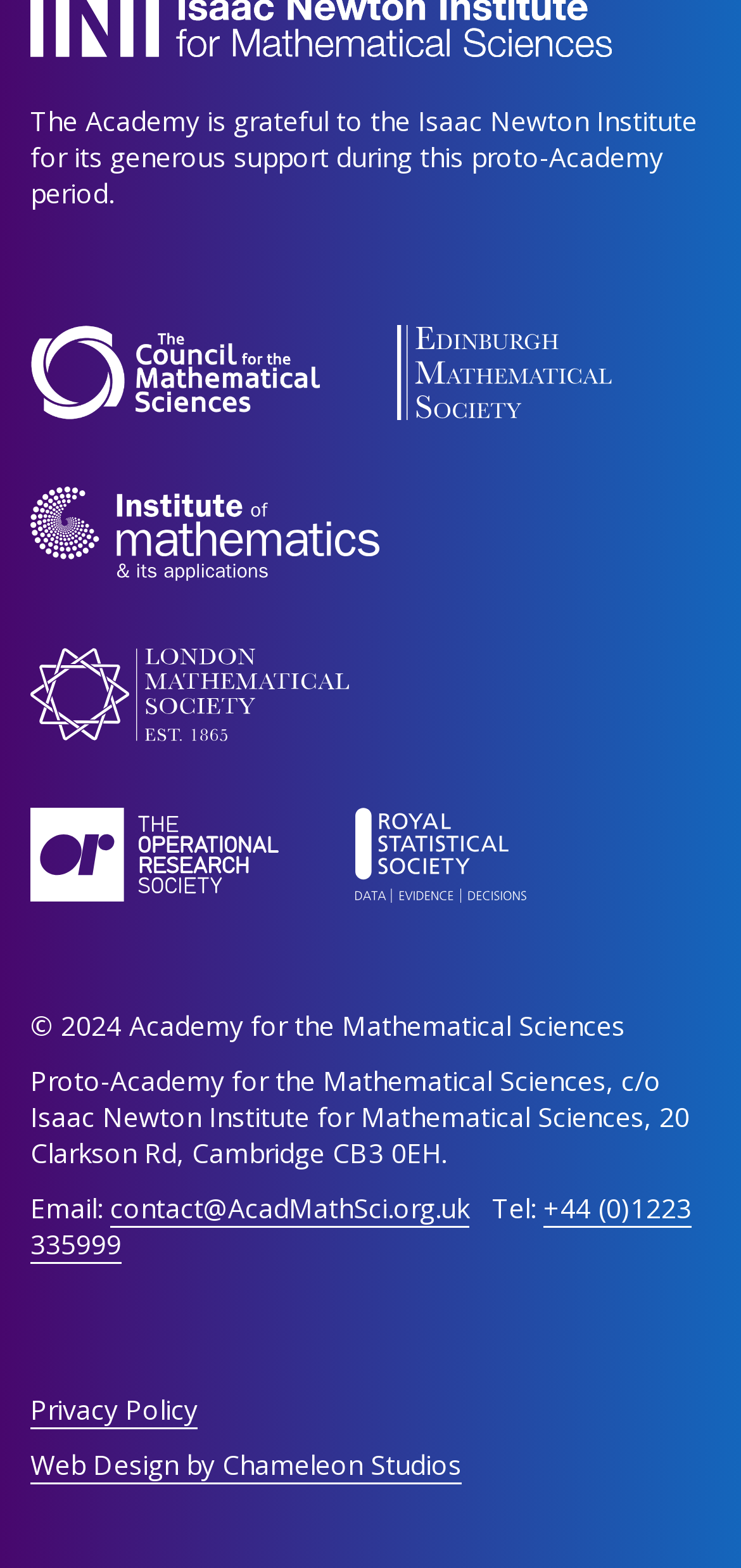For the element described, predict the bounding box coordinates as (top-left x, top-left y, bottom-right x, bottom-right y). All values should be between 0 and 1. Element description: Privacy Policy

[0.041, 0.888, 0.267, 0.911]